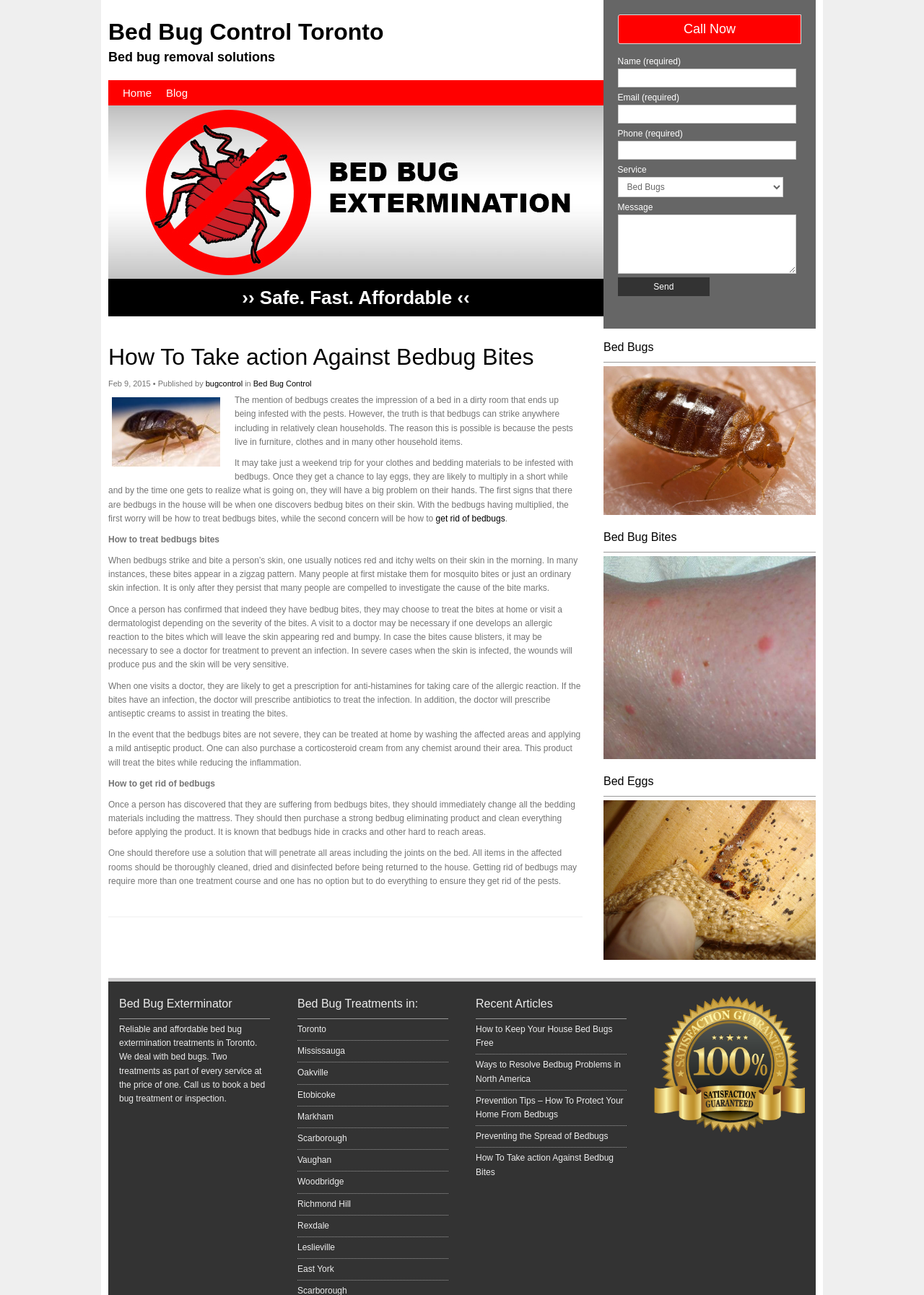Locate the bounding box coordinates of the clickable part needed for the task: "Read the article about how to take action against bedbug bites".

[0.117, 0.262, 0.63, 0.289]